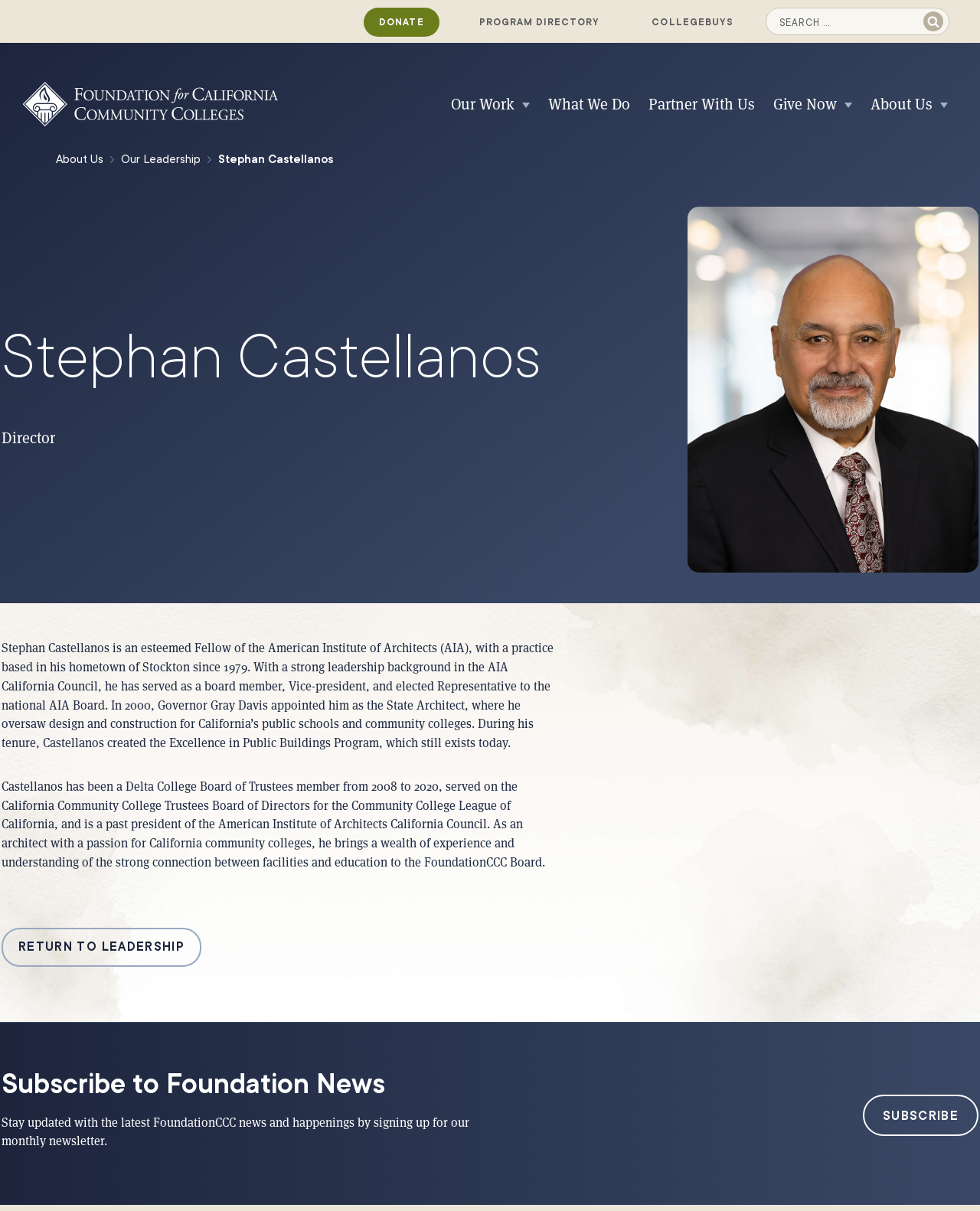What is the name of the organization Stephan Castellanos is affiliated with?
Please respond to the question thoroughly and include all relevant details.

The webpage has a link 'Foundation for California Community Colleges' and an image with the same name, indicating that Stephan Castellanos is affiliated with this organization.